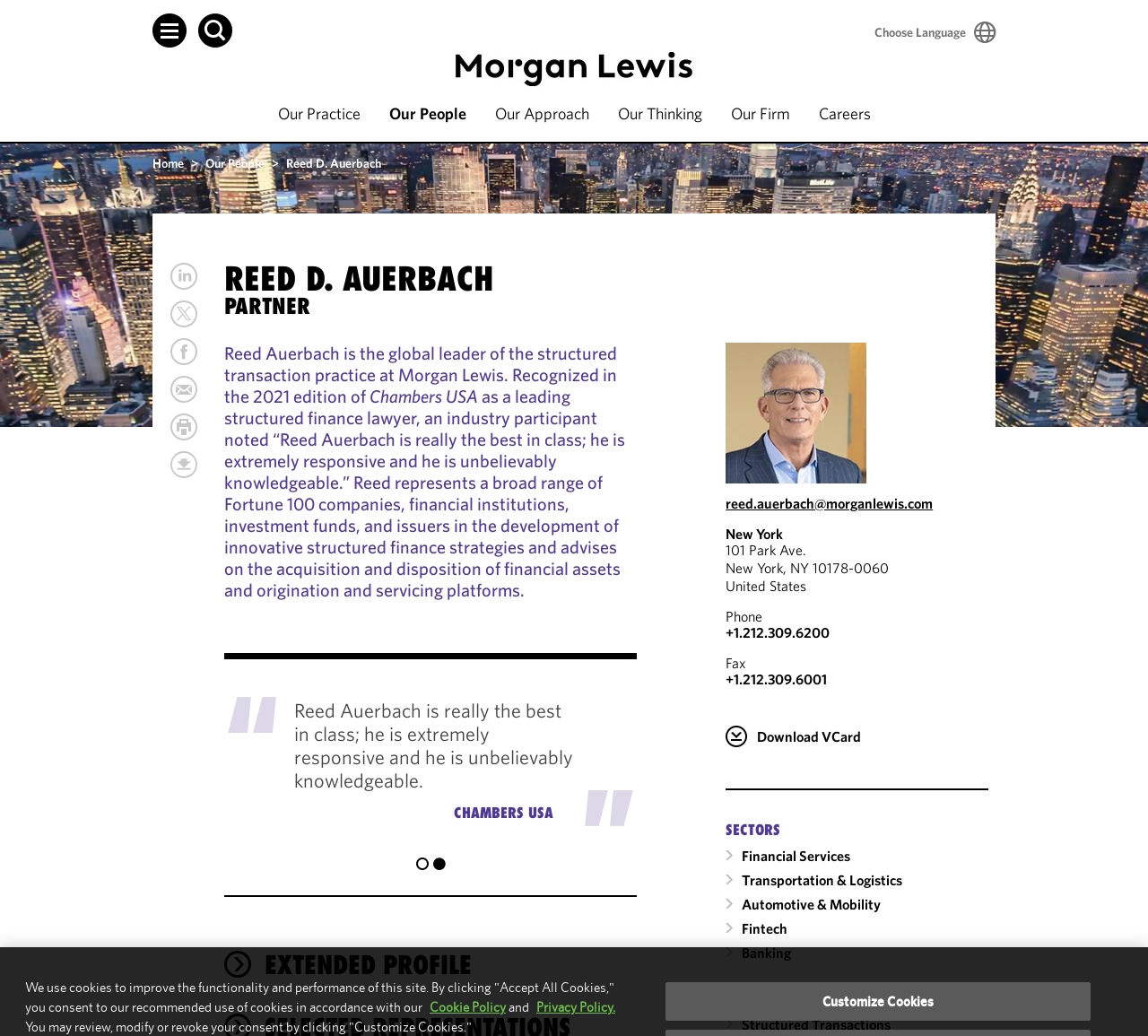Specify the bounding box coordinates of the area to click in order to follow the given instruction: "Open the menu."

[0.133, 0.013, 0.162, 0.046]